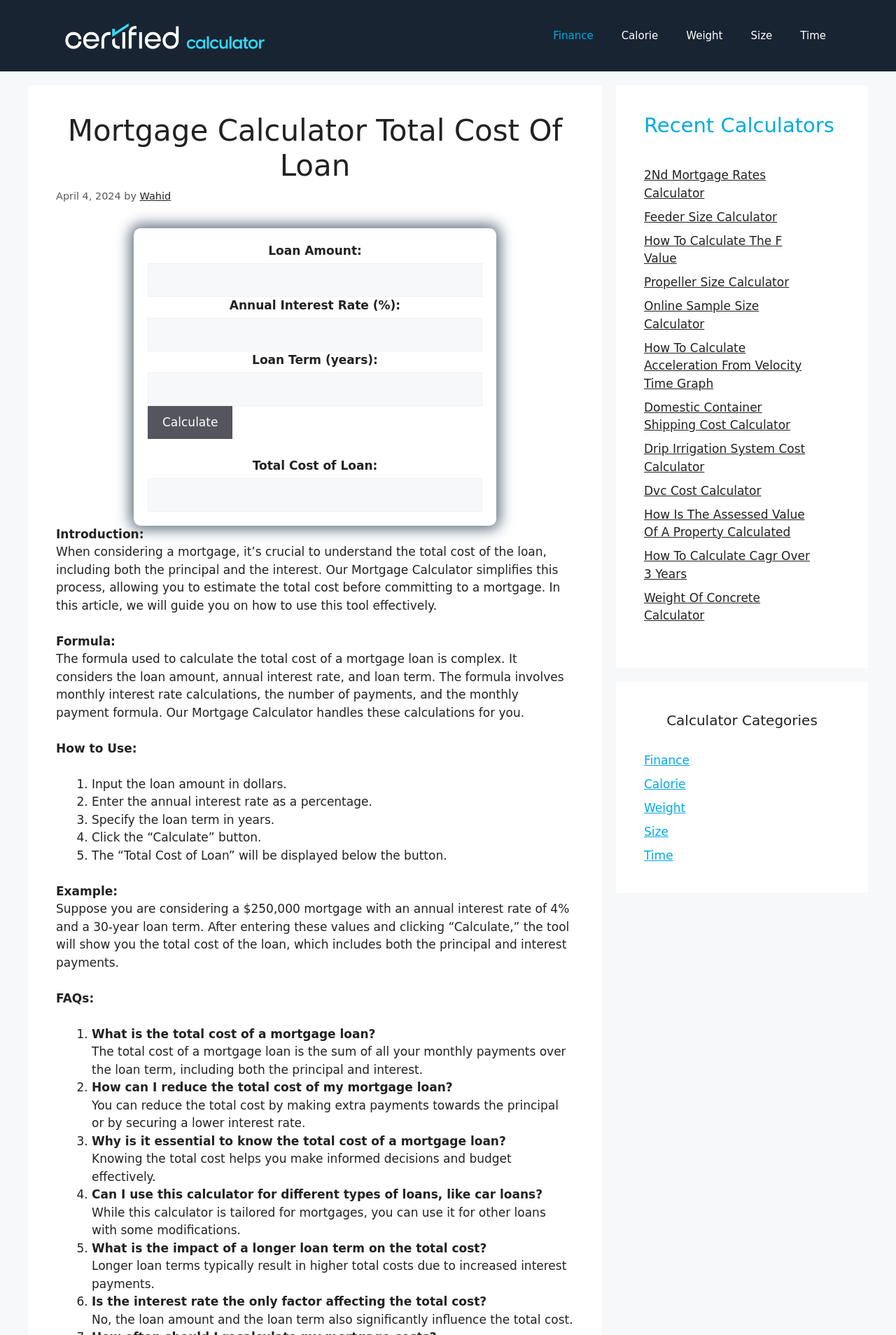How can the total cost of a mortgage loan be reduced?
Based on the image, answer the question with as much detail as possible.

According to the webpage, users can reduce the total cost of their mortgage loan by making extra payments towards the principal or by securing a lower interest rate. This information is provided in the FAQs section of the webpage.